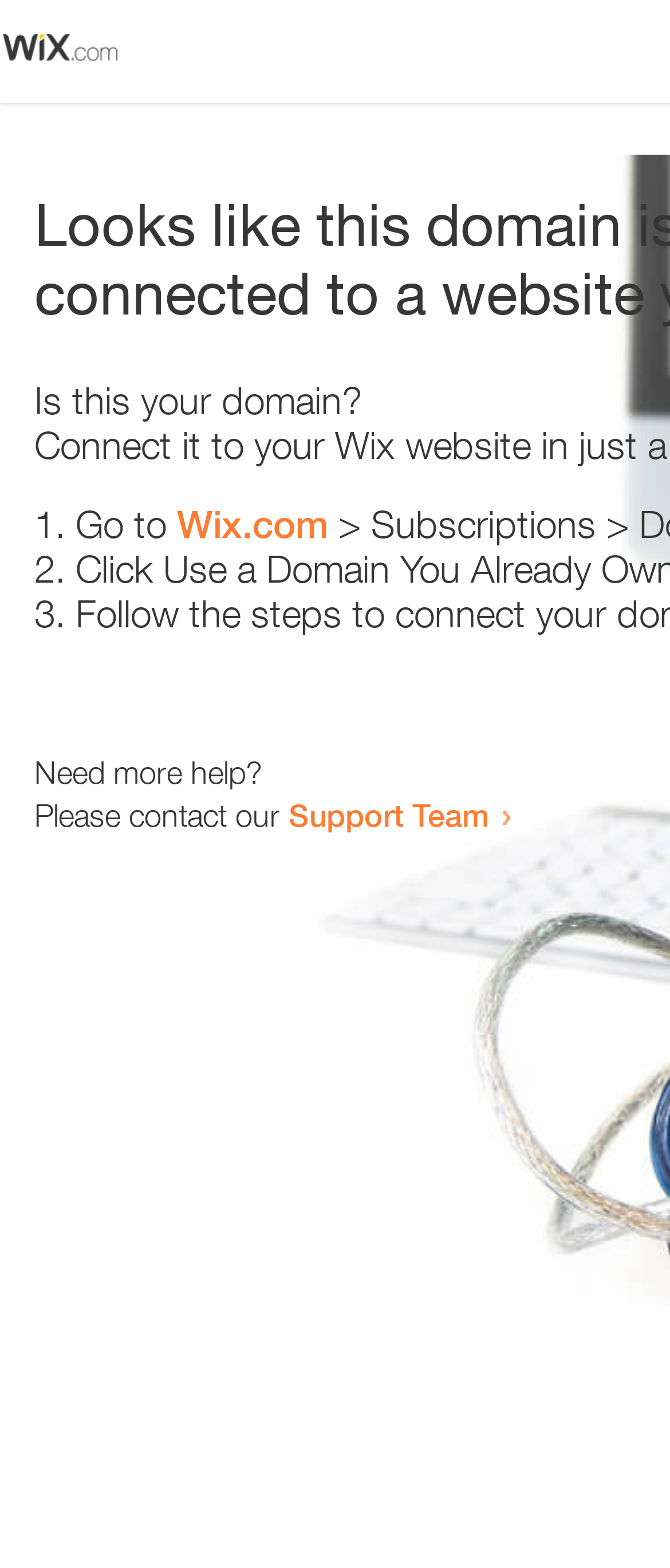Is this webpage related to domain registration?
Please give a well-detailed answer to the question.

The content of the webpage, including the question 'Is this your domain?' and the suggestion to go to Wix.com, implies that the webpage is related to domain registration or domain management.